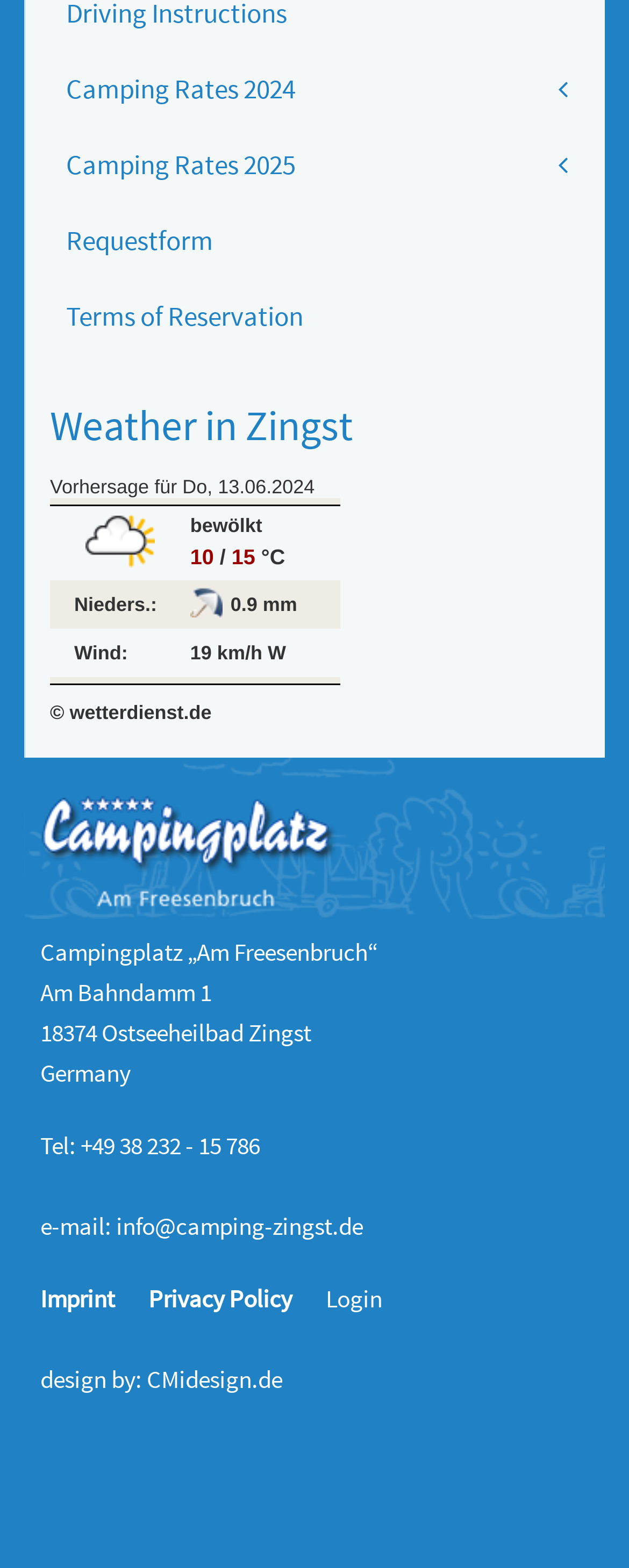Pinpoint the bounding box coordinates of the clickable element to carry out the following instruction: "Visit the terms of reservation page."

[0.079, 0.18, 0.923, 0.223]